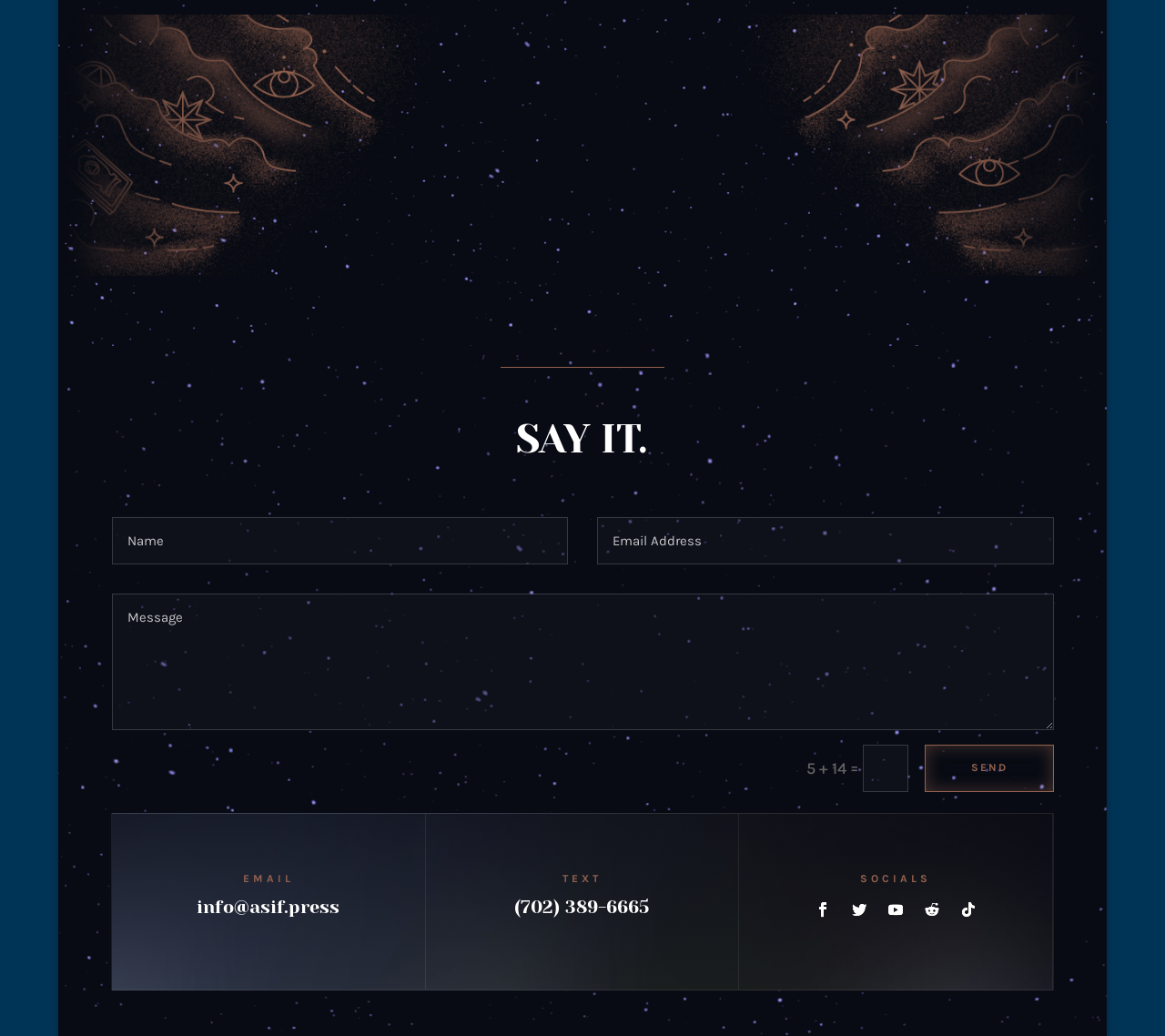Locate the coordinates of the bounding box for the clickable region that fulfills this instruction: "Click SEND 5".

[0.794, 0.718, 0.905, 0.764]